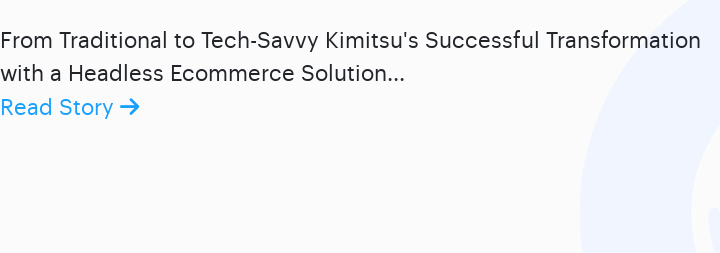Generate an elaborate description of what you see in the image.

The image features a captivating banner showcasing the journey of Kimitsu, a business that has successfully transitioned from traditional practices to a modern, tech-savvy approach through the use of a headless eCommerce solution. The text suggests an informative narrative, enticing viewers to explore how this transformation has positively impacted Kimitsu's operations and customer engagement. Accompanying this compelling visual is a prominent call-to-action button, inviting readers to "Read Story," encouraging deeper engagement with the content and providing insights into the advantages of adopting headless eCommerce technologies.